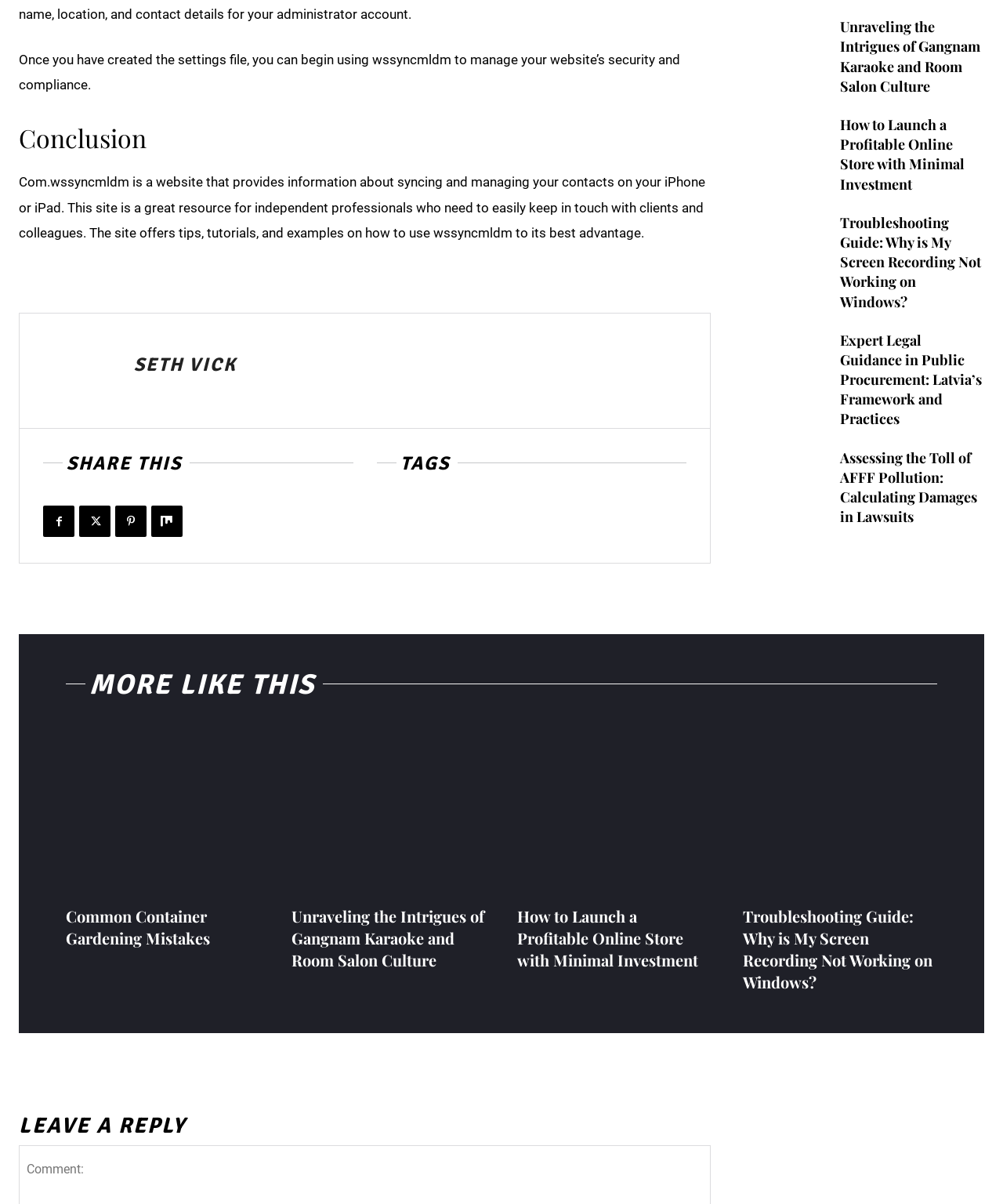What is the purpose of the SHARE THIS section?
Look at the image and respond with a one-word or short-phrase answer.

Sharing content